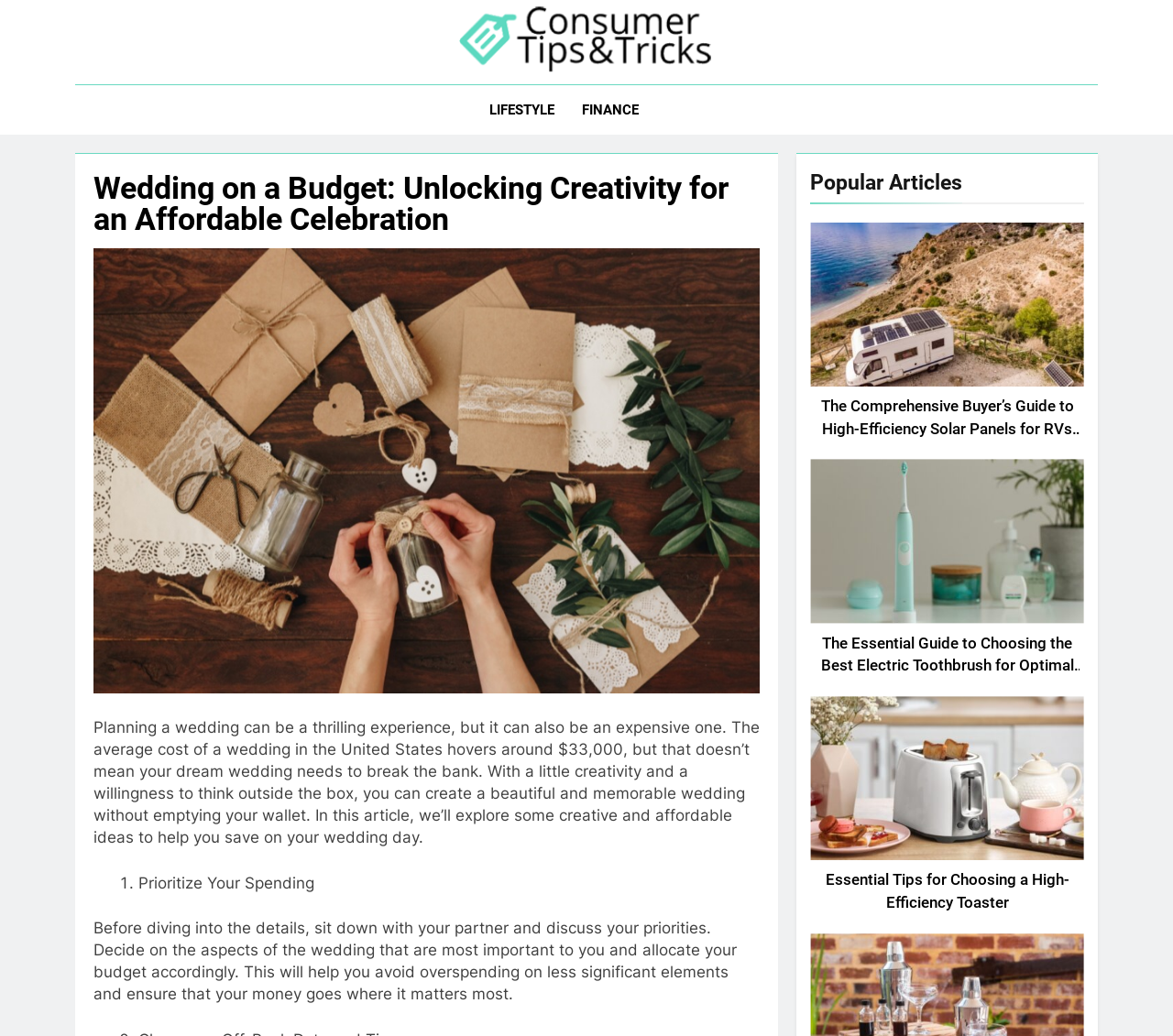Given the element description: "Finance", predict the bounding box coordinates of the UI element it refers to, using four float numbers between 0 and 1, i.e., [left, top, right, bottom].

[0.484, 0.082, 0.556, 0.13]